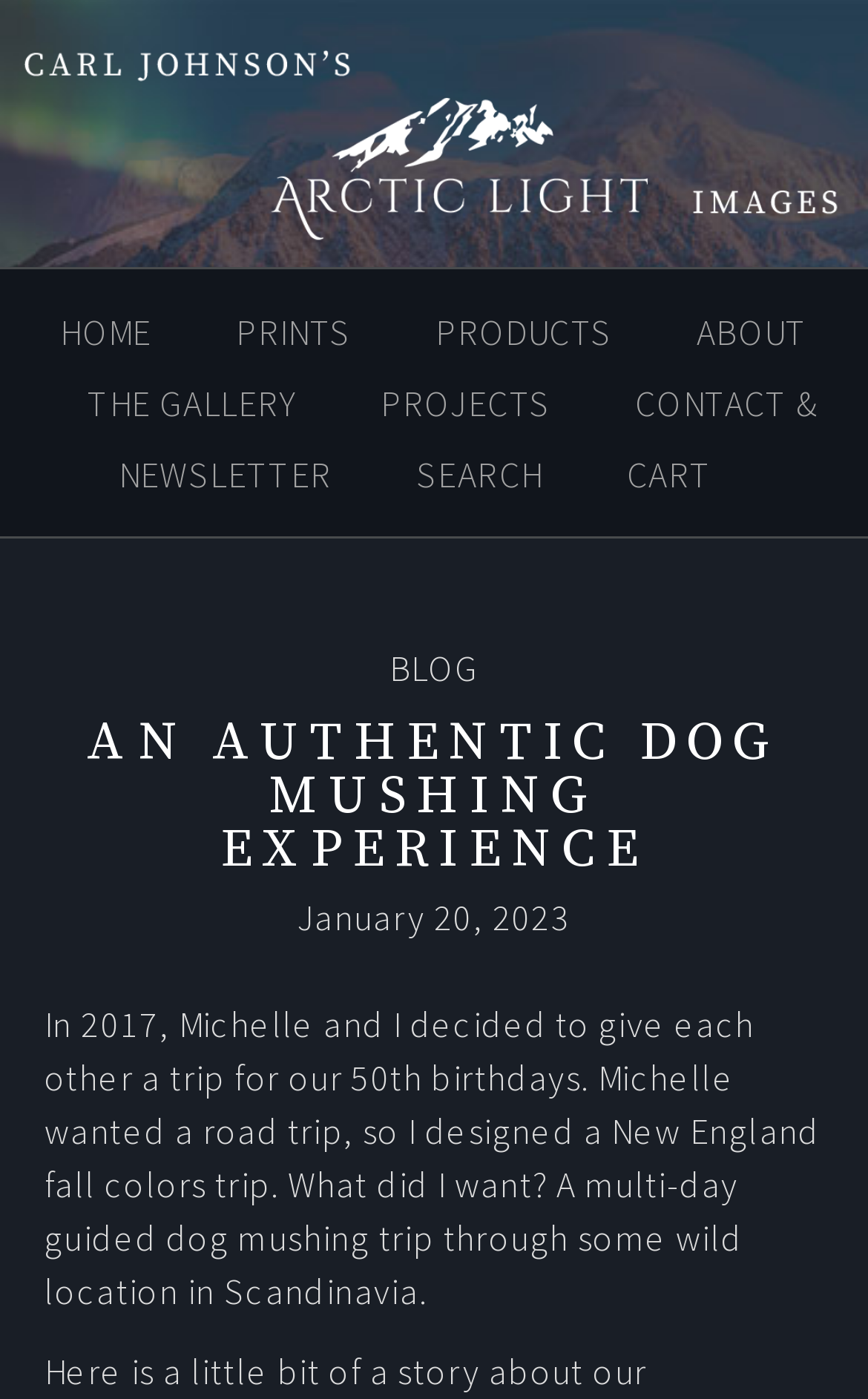Please specify the coordinates of the bounding box for the element that should be clicked to carry out this instruction: "view prints". The coordinates must be four float numbers between 0 and 1, formatted as [left, top, right, bottom].

[0.231, 0.208, 0.446, 0.266]